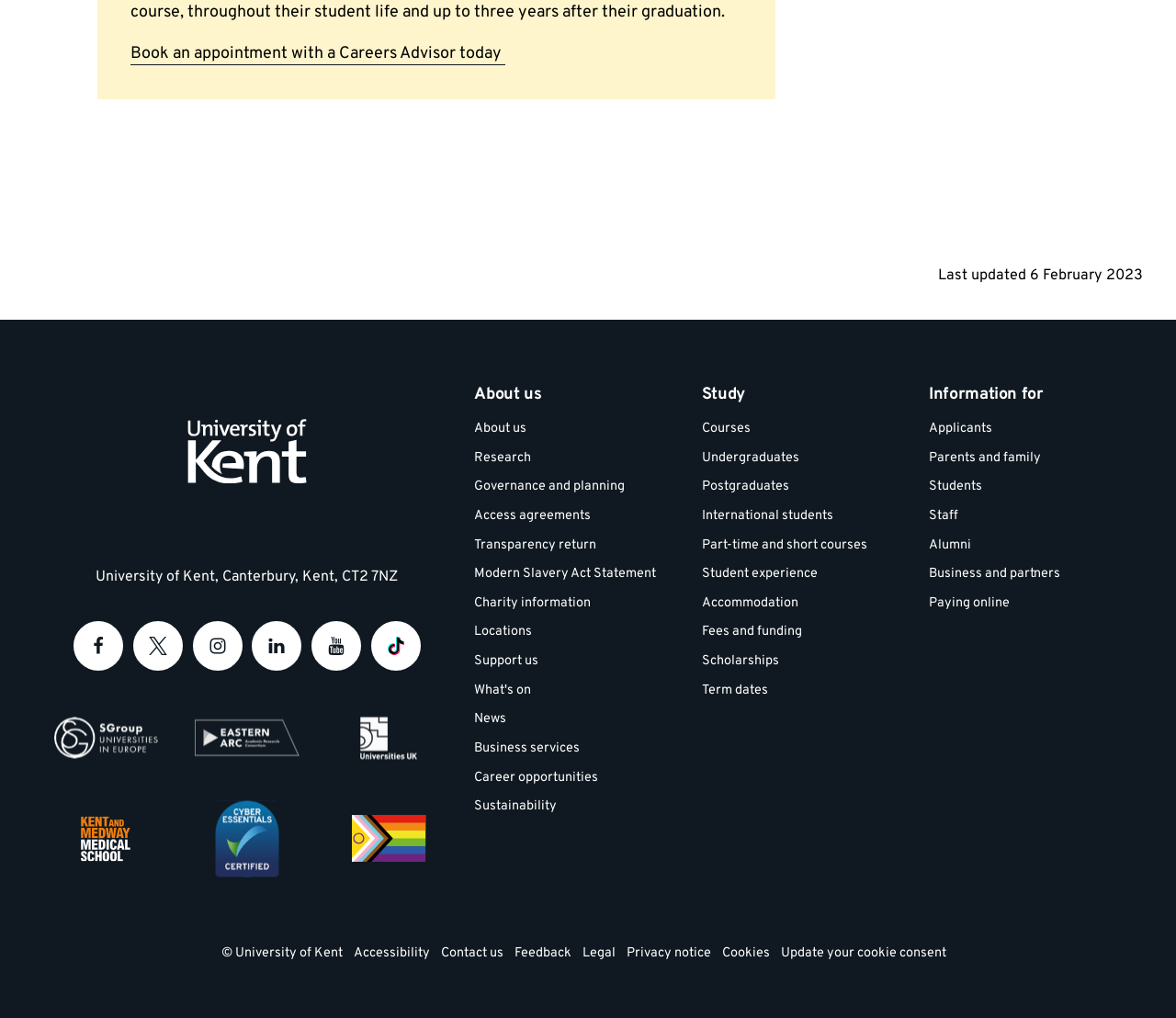Predict the bounding box coordinates of the area that should be clicked to accomplish the following instruction: "View courses". The bounding box coordinates should consist of four float numbers between 0 and 1, i.e., [left, top, right, bottom].

[0.597, 0.413, 0.638, 0.43]